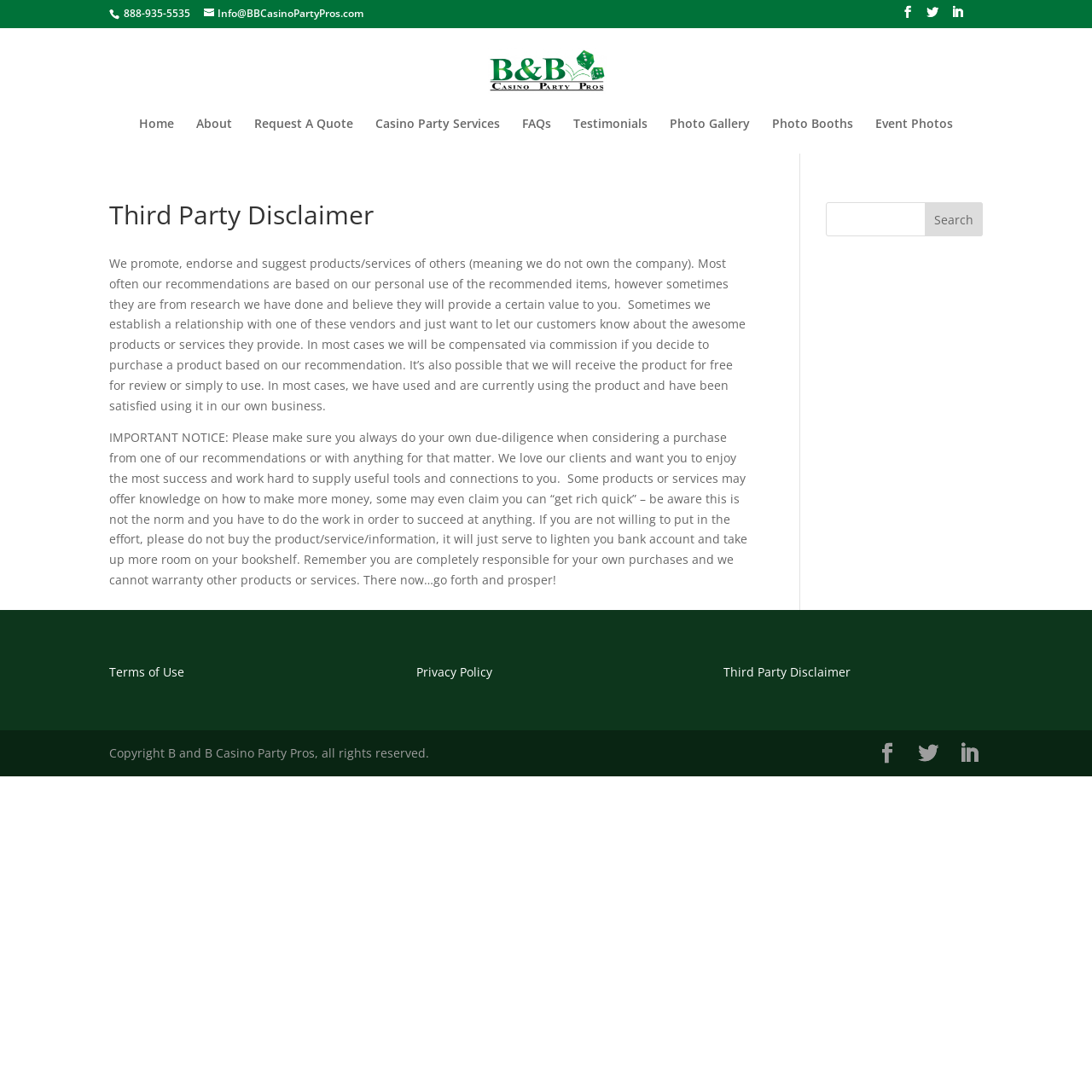What is the company name?
Give a detailed explanation using the information visible in the image.

I found the company name by looking at the top section of the webpage, where I saw a link element with the company name 'B and B Casino Party Pros'.